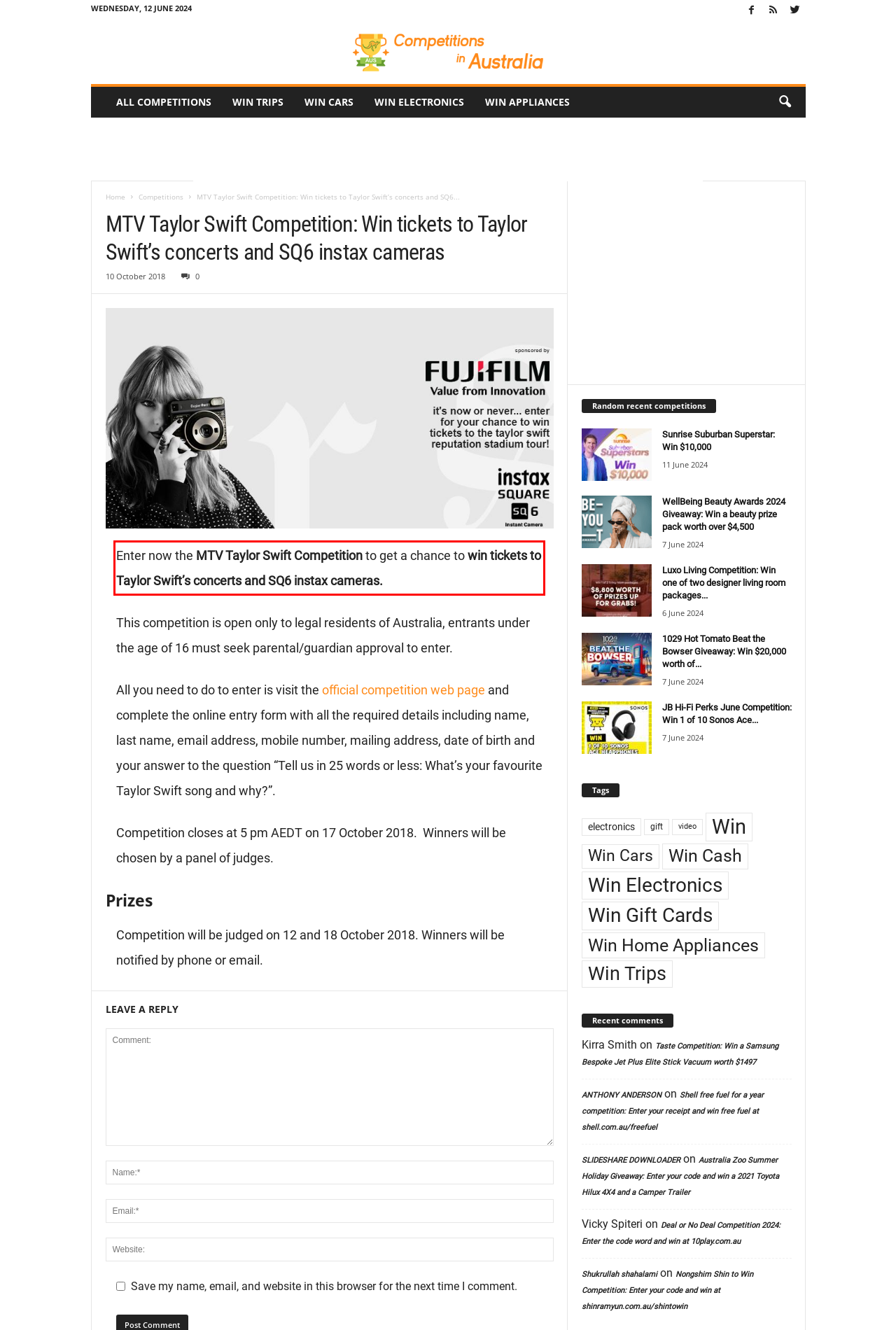Within the screenshot of a webpage, identify the red bounding box and perform OCR to capture the text content it contains.

Enter now the MTV Taylor Swift Competition to get a chance to win tickets to Taylor Swift’s concerts and SQ6 instax cameras.